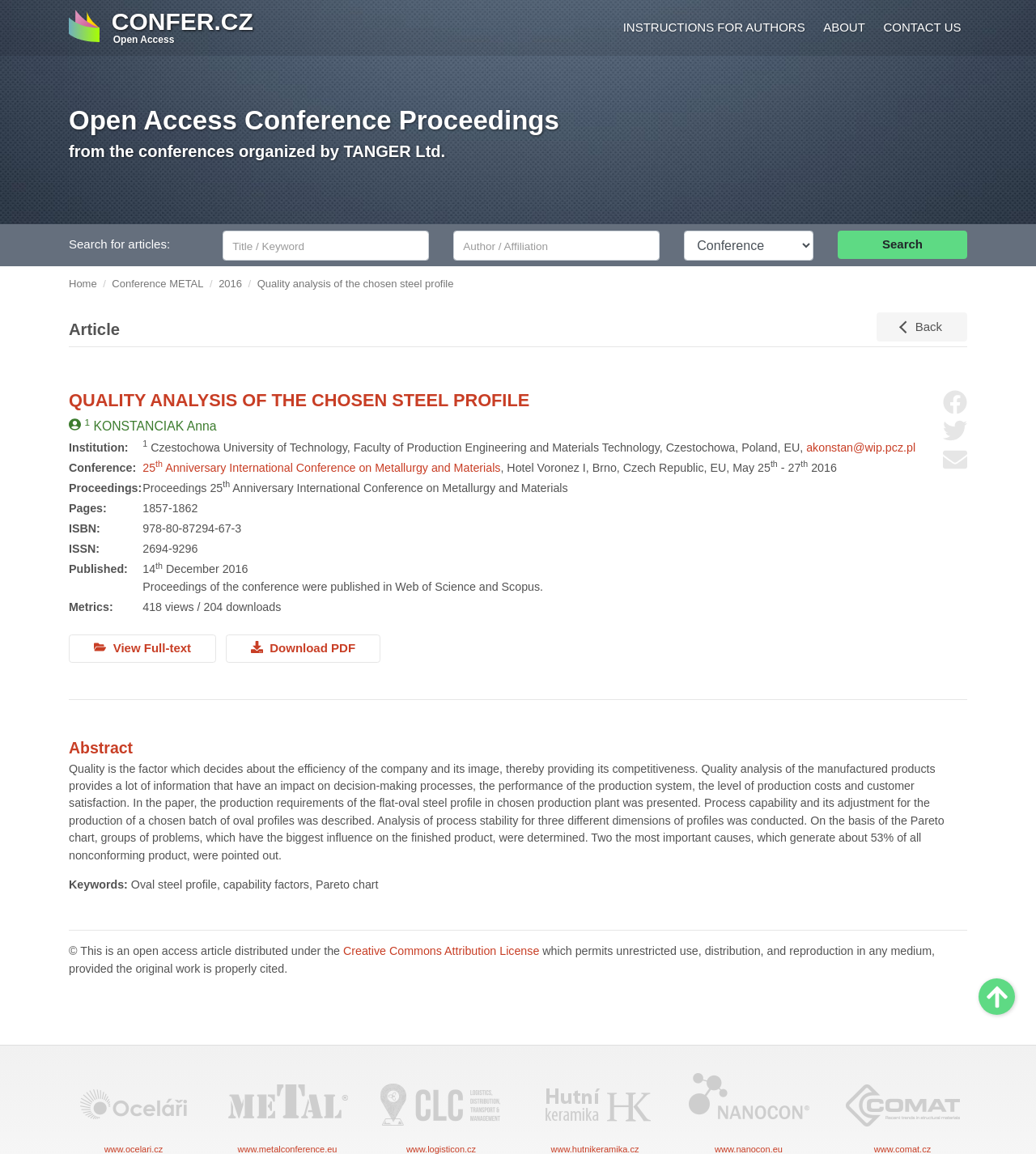Locate the bounding box coordinates of the area where you should click to accomplish the instruction: "Download PDF".

[0.218, 0.55, 0.367, 0.575]